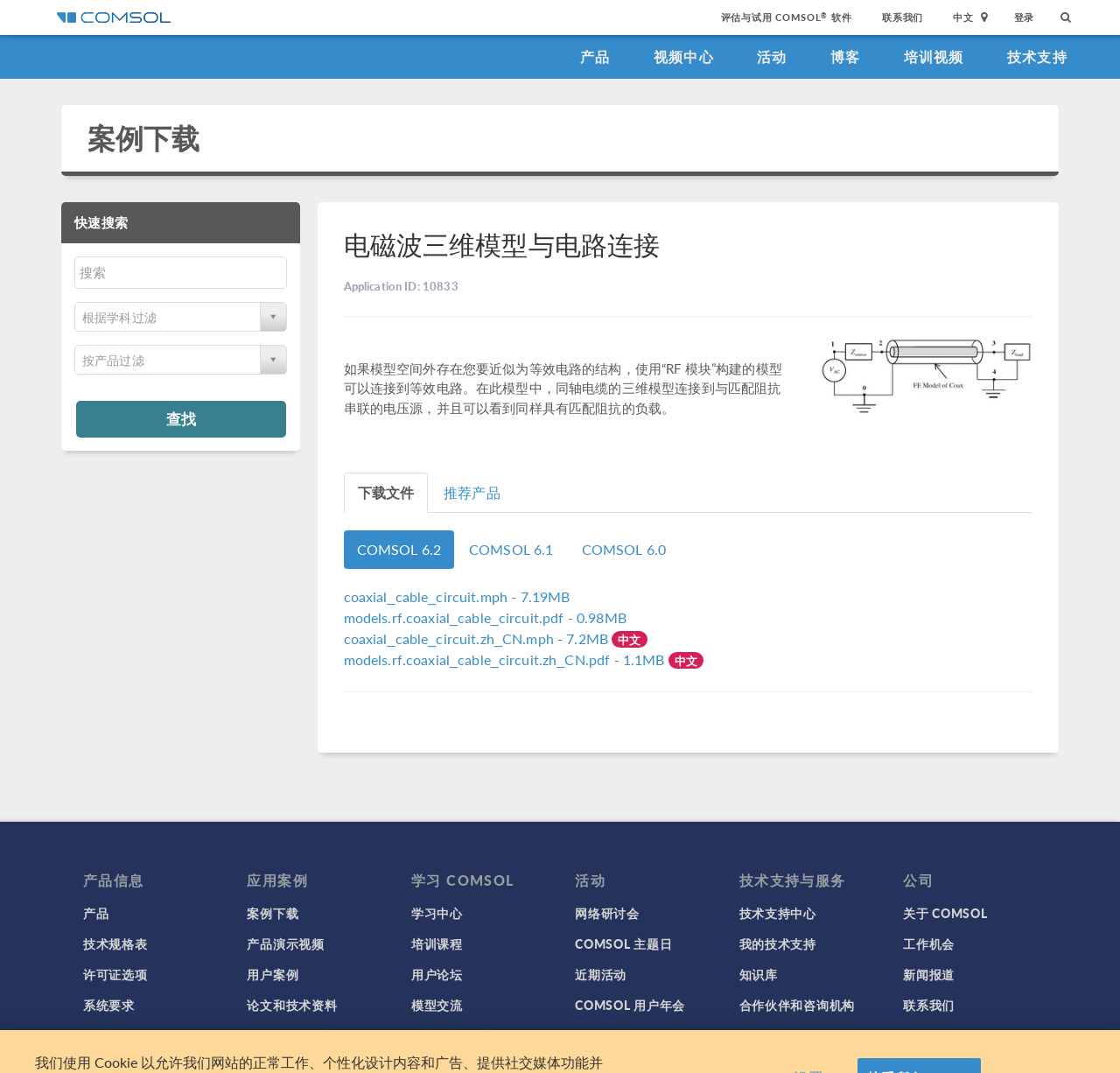Elaborate on the webpage's design and content in a detailed caption.

This webpage is about COMSOL, a software for electromagnetic wave 3D modeling and circuit connection. At the top, there is a logo of COMSOL, followed by a navigation menu with links to "评估与试用 COMSOL® 软件", "联系我们", and "登录". Below the navigation menu, there are several sections.

On the left side, there is a section with a heading "案例下载" (Case Download) and a link to download files. Below this section, there is a search bar with a button "查找" (Search) and several filters, including "根据学科过滤" (Filter by Discipline) and "按产品过滤" (Filter by Product).

In the main content area, there is a heading "电磁波三维模型与电路连接" (Electromagnetic Wave 3D Modeling and Circuit Connection) and a description of the model, which connects a 3D model of a coaxial cable to an equivalent circuit. There is also an image illustrating the model. Below the description, there are links to download files, including a model file and a PDF document.

On the right side, there are several sections with headings, including "产品信息" (Product Information), "应用案例" (Application Cases), "学习 COMSOL" (Learning COMSOL), "活动" (Activities), "技术支持与服务" (Technical Support and Services), and "公司" (Company). Each section has several links to related pages.

At the bottom of the page, there is a footer with links to various pages, including "产品" (Product), "视频中心" (Video Center), "活动" (Activities), "博客" (Blog), "培训视频" (Training Videos), and "技术支持" (Technical Support).